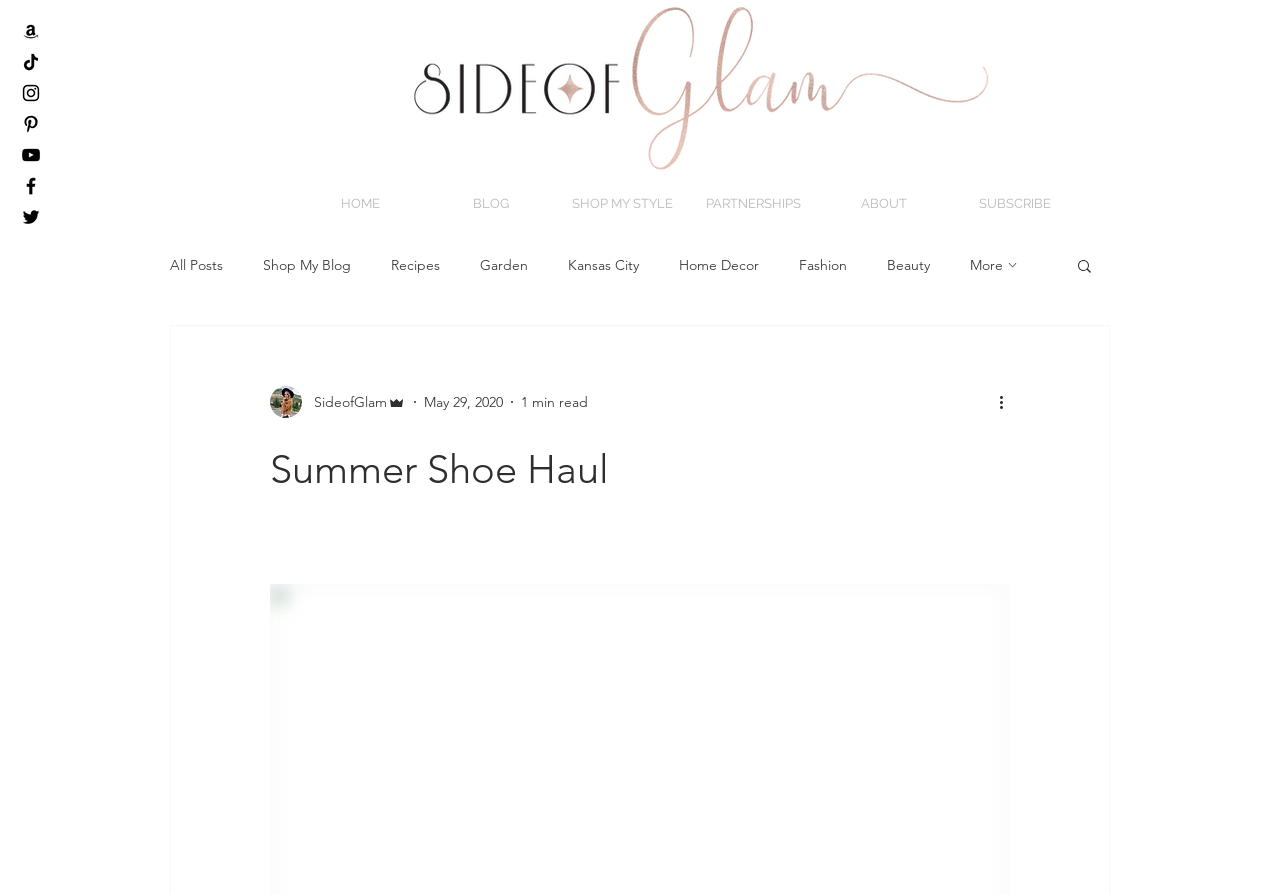How many navigation links are there?
Answer with a single word or short phrase according to what you see in the image.

8